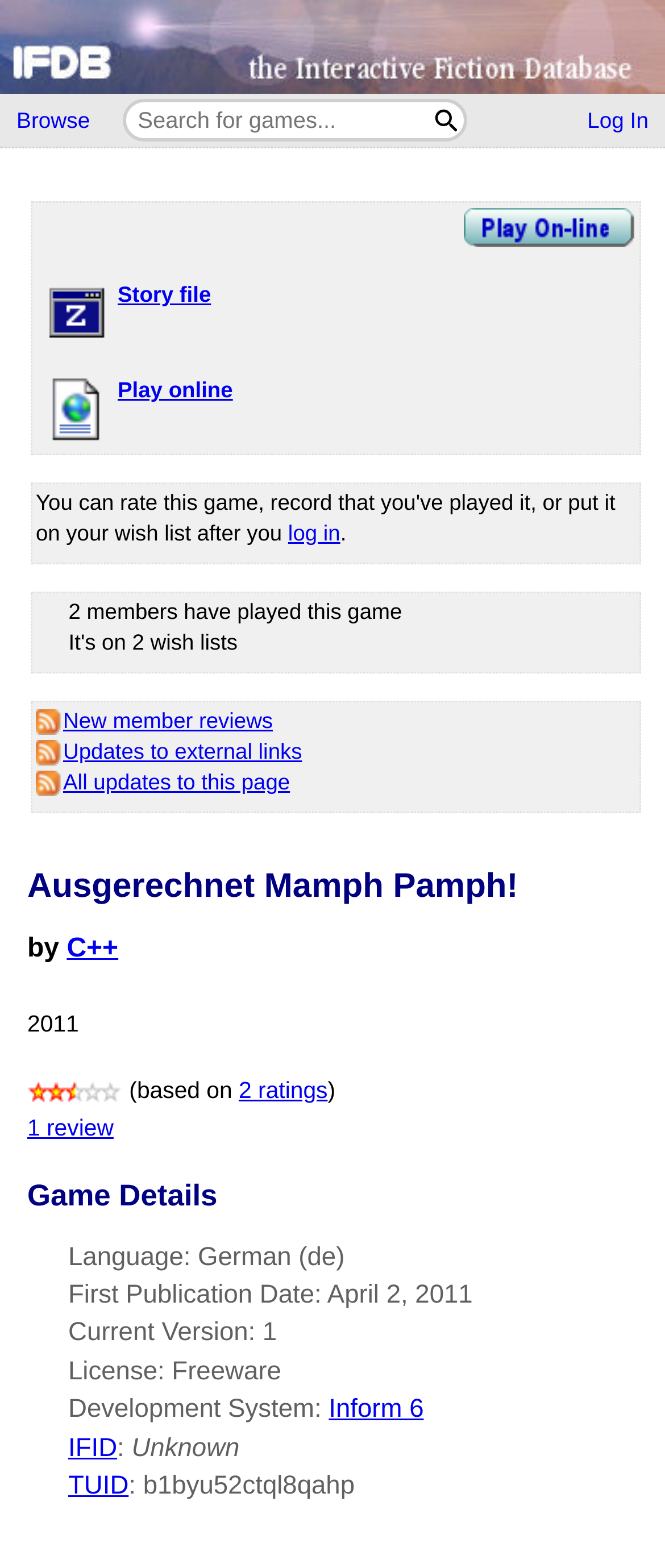Please mark the clickable region by giving the bounding box coordinates needed to complete this instruction: "View game details".

[0.041, 0.554, 0.779, 0.96]